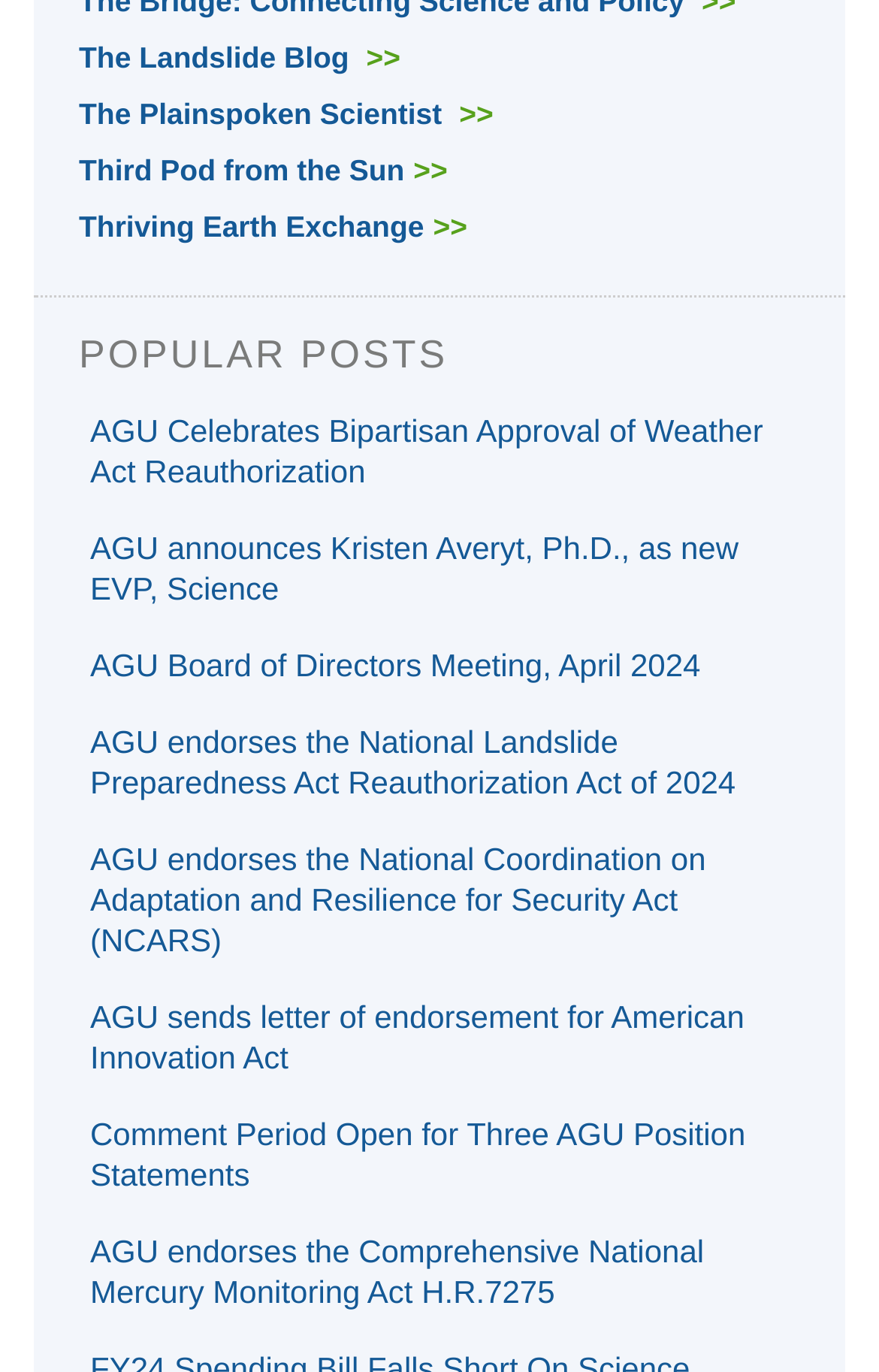What is the name of the third link on the webpage?
Look at the image and respond with a one-word or short phrase answer.

Third Pod from the Sun>>